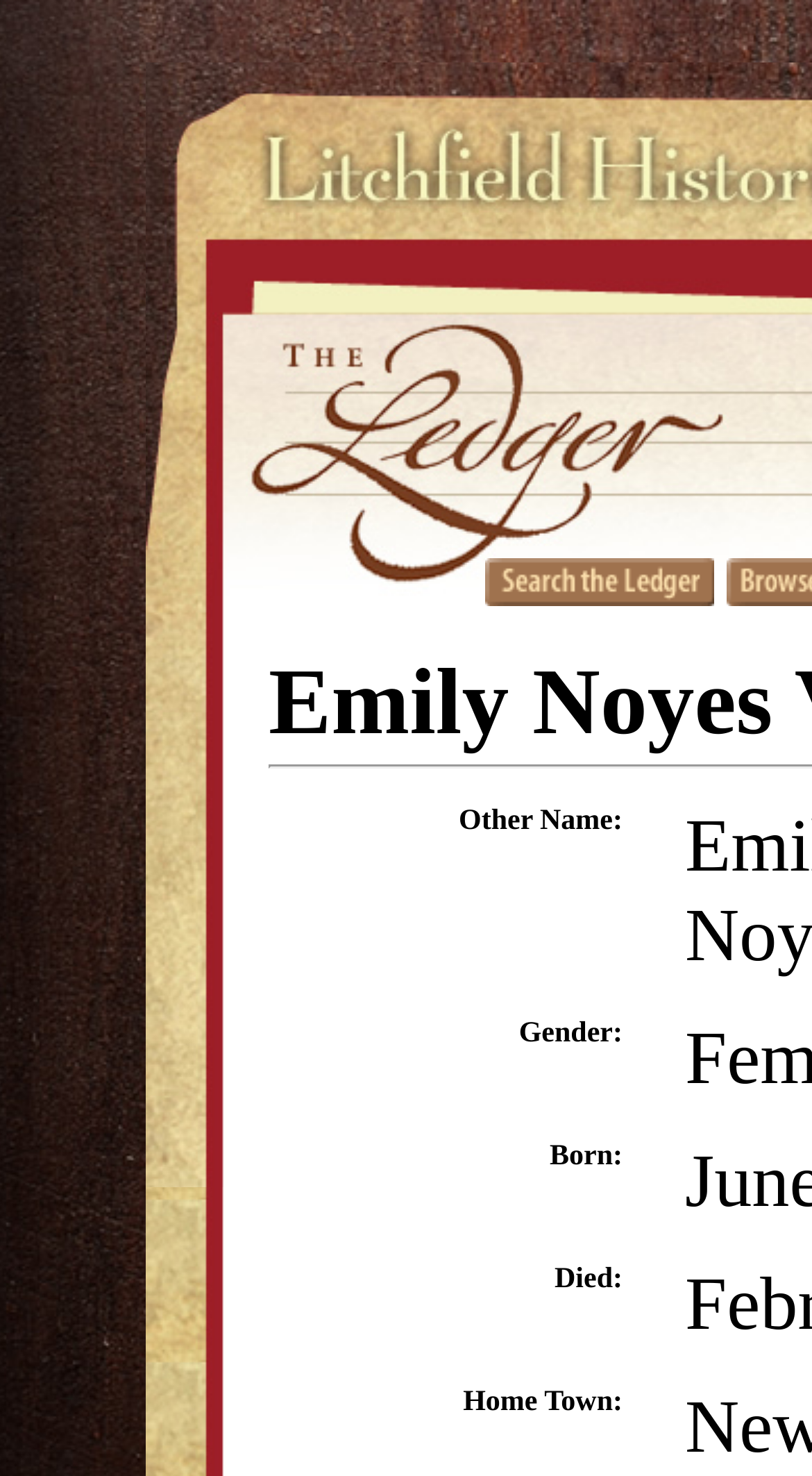Using the webpage screenshot and the element description ., determine the bounding box coordinates. Specify the coordinates in the format (top-left x, top-left y, bottom-right x, bottom-right y) with values ranging from 0 to 1.

[0.597, 0.378, 0.879, 0.415]